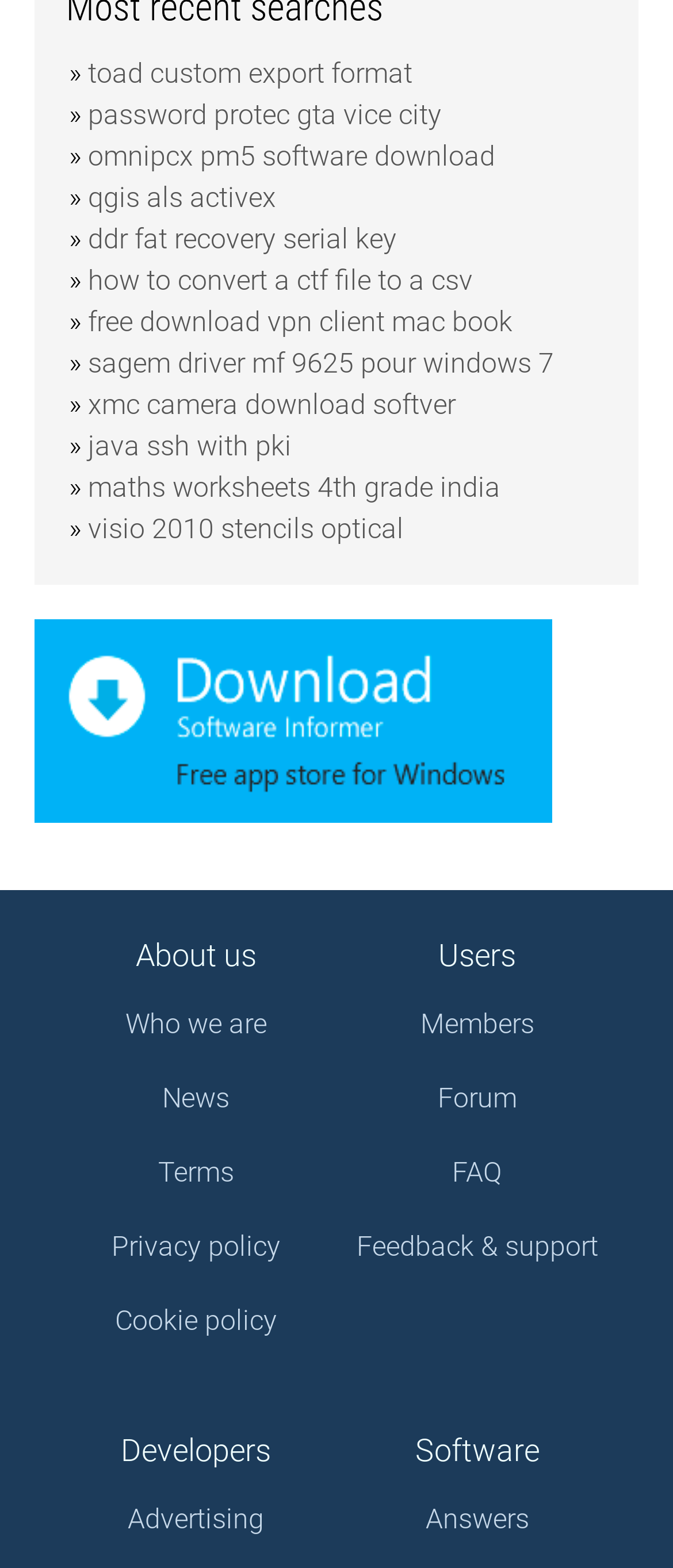Determine the bounding box coordinates of the clickable region to carry out the instruction: "Click on 'Recent Posts'".

None